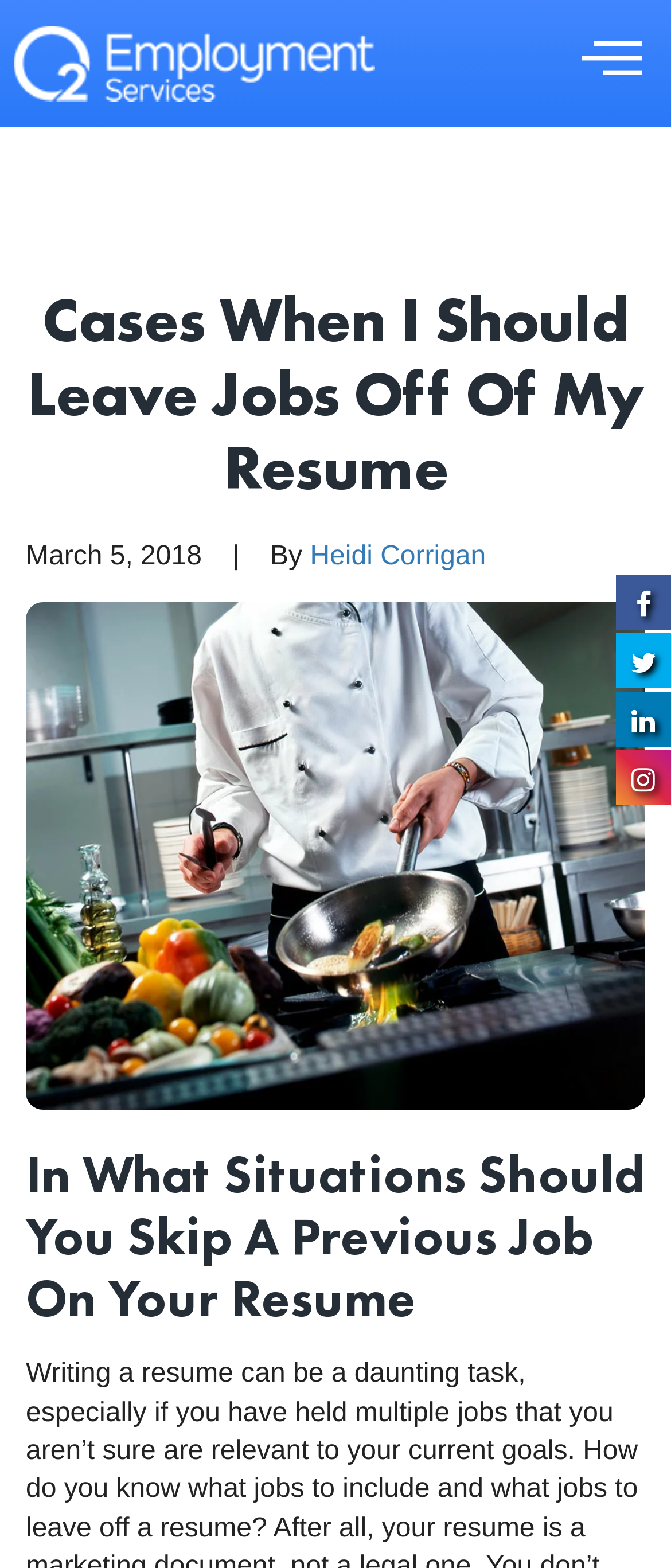Using the description: "Heidi Corrigan", determine the UI element's bounding box coordinates. Ensure the coordinates are in the format of four float numbers between 0 and 1, i.e., [left, top, right, bottom].

[0.462, 0.345, 0.724, 0.364]